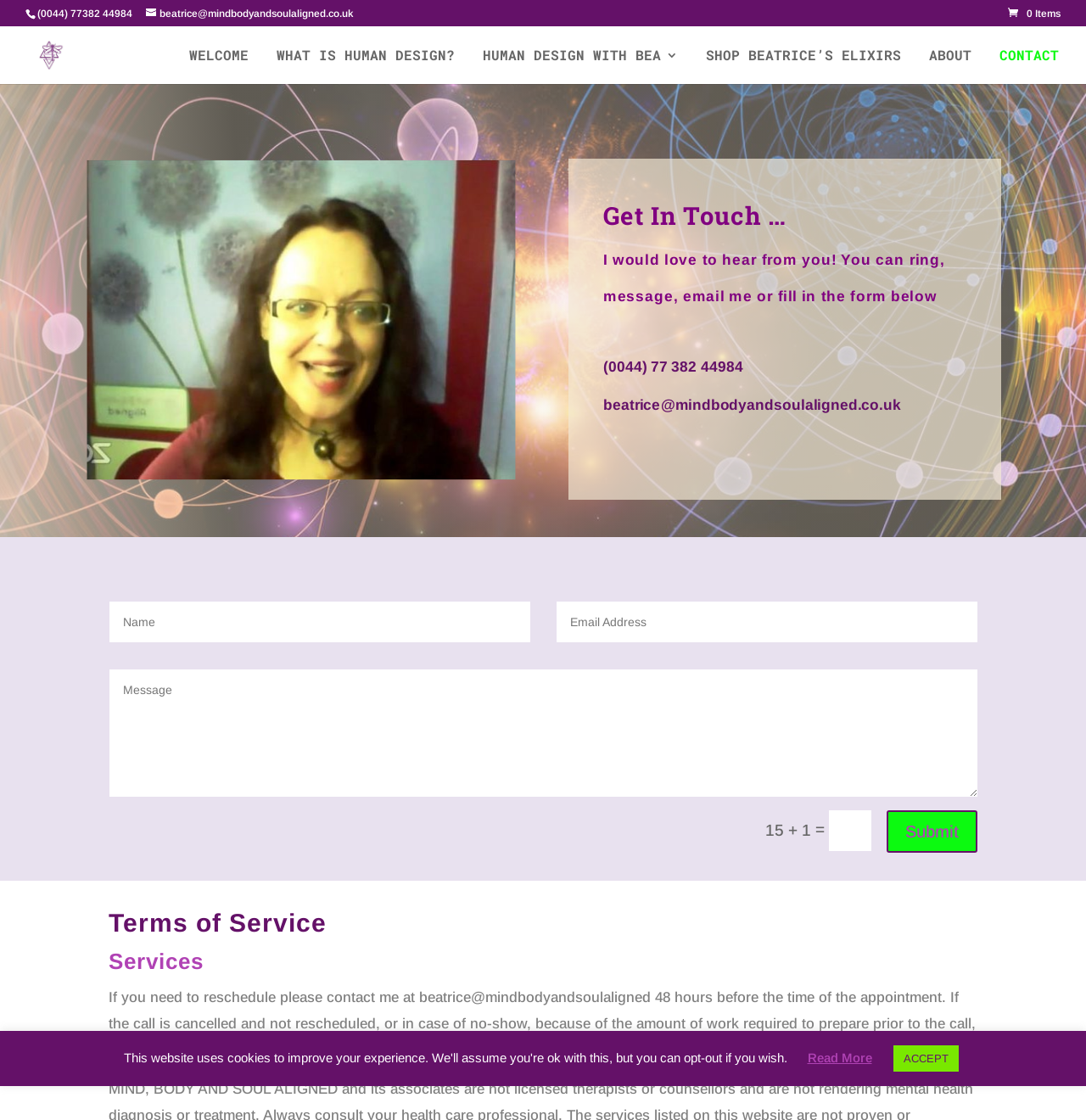What is the phone number to contact?
Give a detailed explanation using the information visible in the image.

I found the phone number by looking at the static text element with the OCR text '(0044) 77382 44984' located at the top of the page.